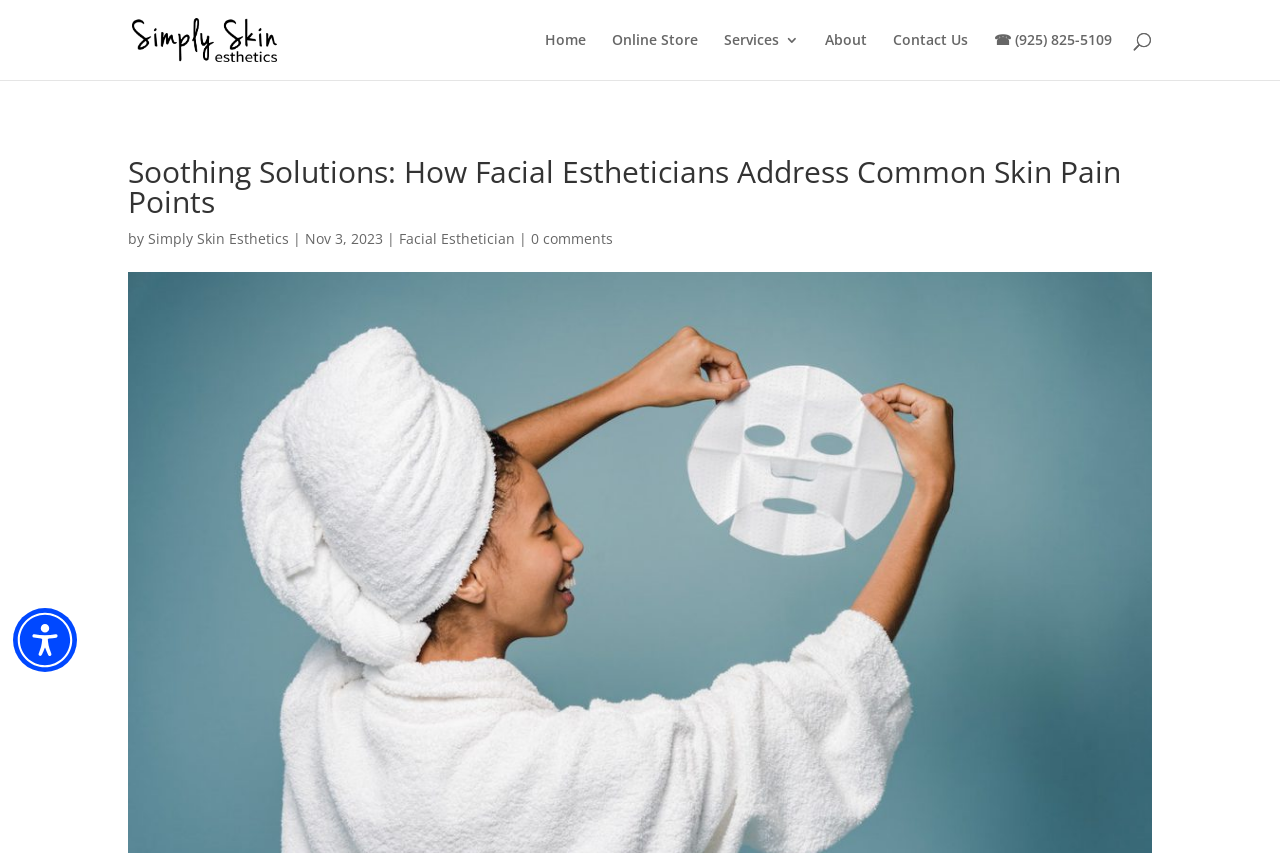What is the name of the esthetics company?
Refer to the image and offer an in-depth and detailed answer to the question.

I found the company name 'Simply Skin Esthetics' in the top-left corner of the webpage, which is also a link. It is likely the name of the esthetics company.